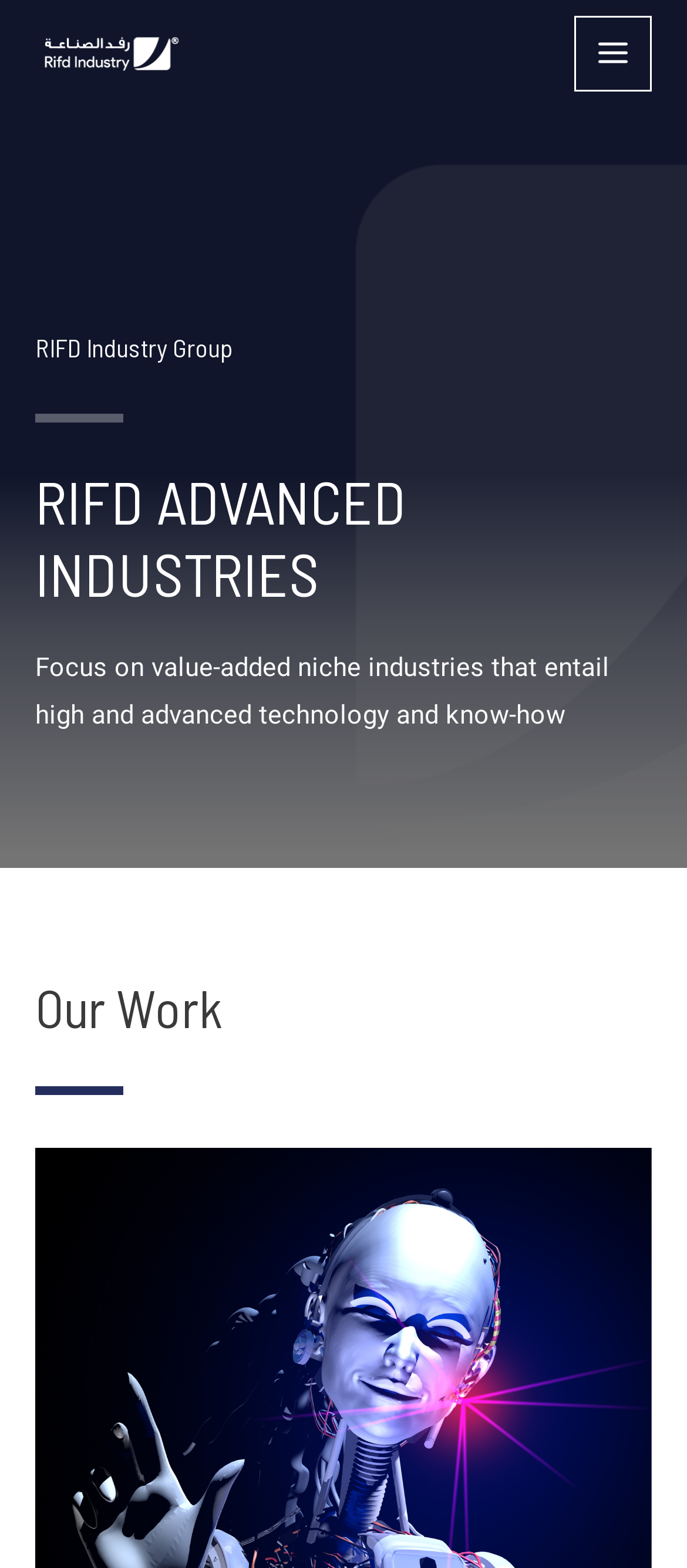Provide a single word or phrase answer to the question: 
What is the company's work section titled?

Our Work